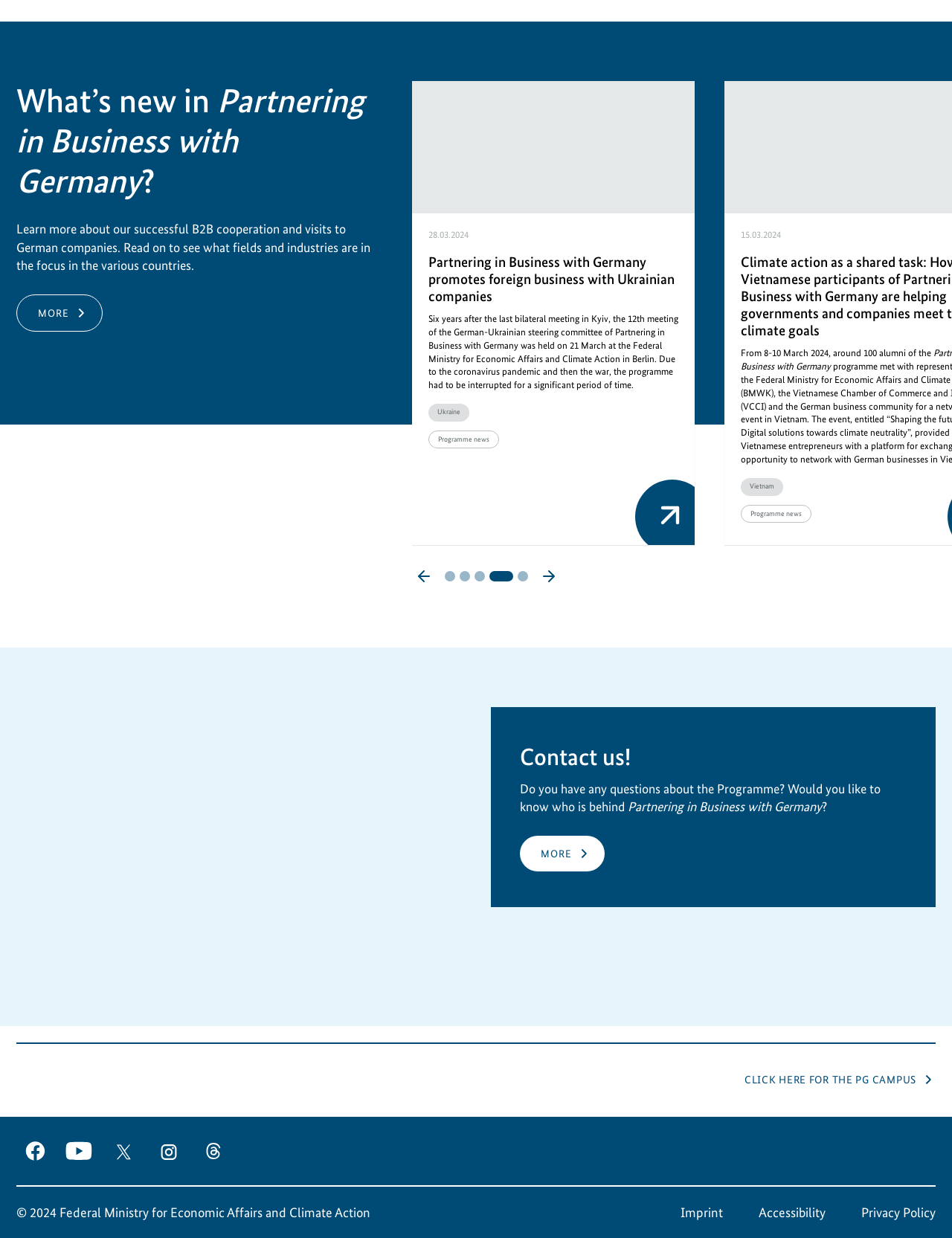Can you determine the bounding box coordinates of the area that needs to be clicked to fulfill the following instruction: "Read news about Partnering in Business with Germany promotes foreign business with Ukrainian companies"?

[0.104, 0.066, 0.401, 0.44]